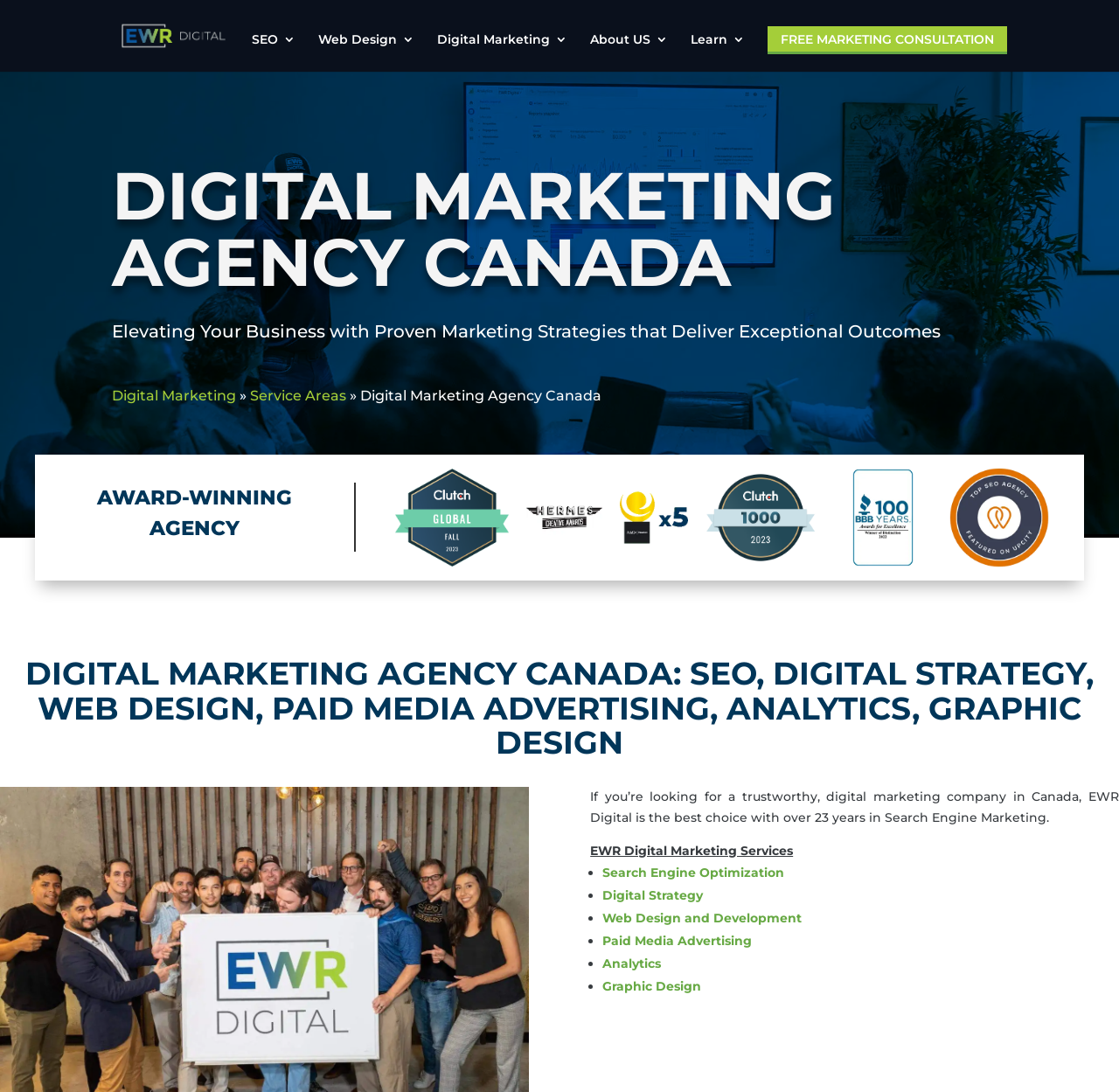Provide a one-word or one-phrase answer to the question:
What awards has the agency won?

Top Rated SEO Blog Award, Expertise Award, AMA Crystal Award, etc.